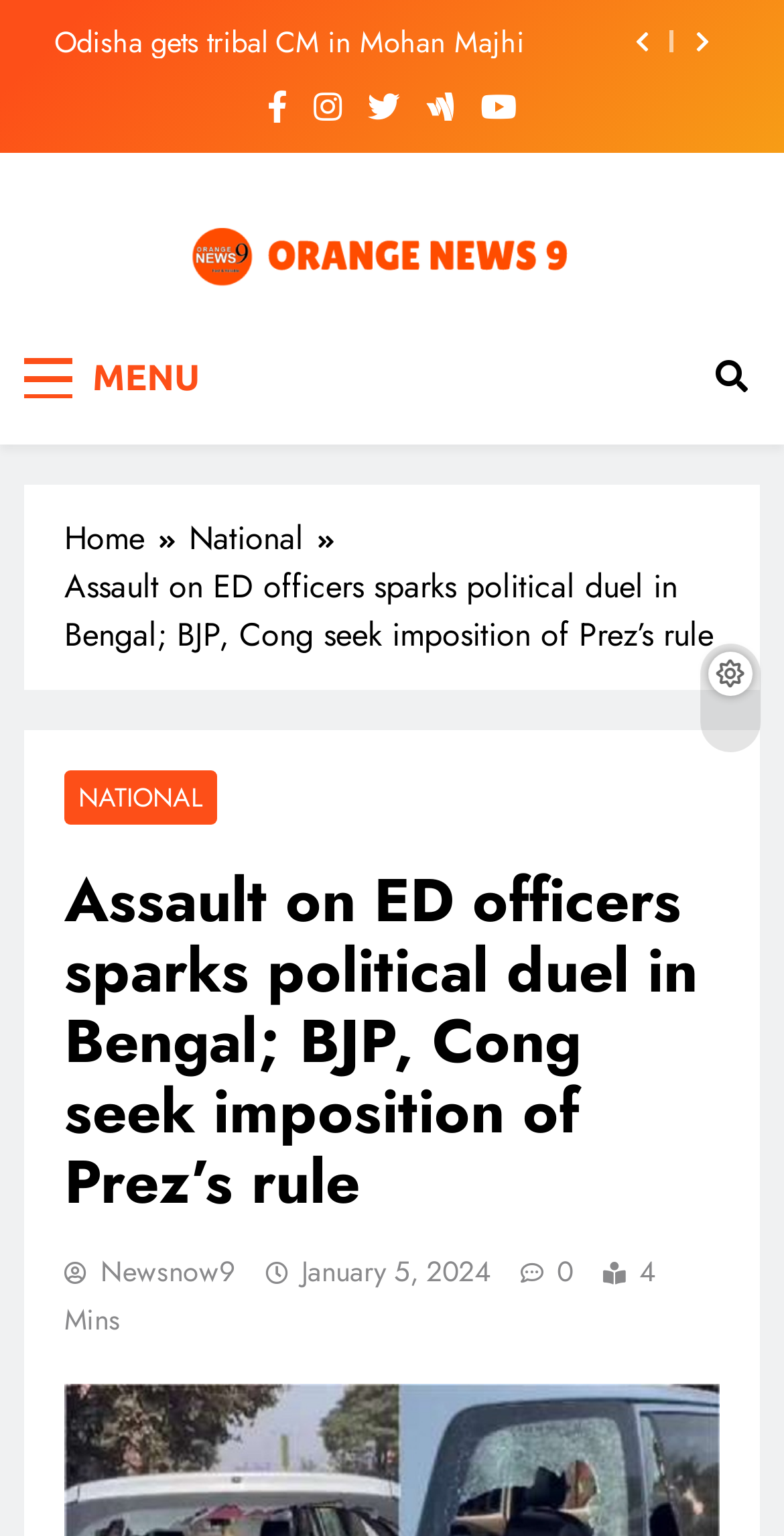Construct a comprehensive description capturing every detail on the webpage.

The webpage appears to be a news article page from OrangeNews9. At the top, there is a button with a search icon and another button with a share icon, positioned side by side. Below them, there are several social media links, including Facebook, Twitter, and LinkedIn, arranged horizontally.

To the left of these social media links, there is a link to the news channel's logo, "OrangeNews9", which is accompanied by an image of the logo. Below the logo, there is a tagline "Frank | Fearless | Forthright" in a smaller font.

On the top-left corner, there is a "MENU" button. On the top-right corner, there is another button with a bell icon.

The main content of the page is a news article with the title "Assault on ED officers sparks political duel in Bengal; BJP, Cong seek imposition of Prez’s rule". The title is followed by a breadcrumb navigation menu, which shows the hierarchy of the article's categories, from "Home" to "National".

Below the title, there is a heading with the same text as the title, followed by a link to the "NATIONAL" category. The article's content is not explicitly described in the accessibility tree, but it is likely to be a news article discussing the mentioned topic.

At the bottom of the article, there are links to related news articles, including "YSR Congress demands TRAI probe into alleged illegal blocking of news channels in Andhra Pradesh". There is also a link to the news channel's logo, "Newsnow9", and a timestamp indicating that the article was published on January 5, 2024, 4 minutes ago.